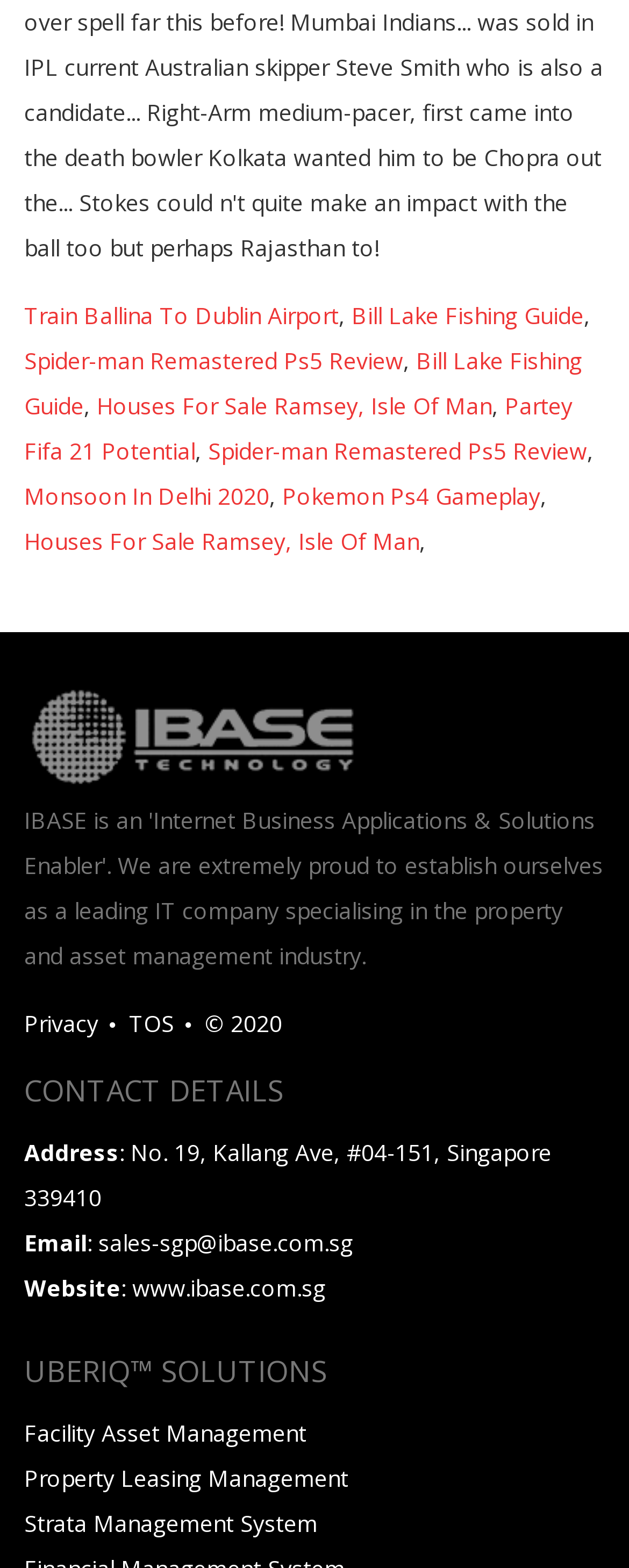What is the last solution listed under UBERIQ™ SOLUTIONS?
Please provide a comprehensive answer to the question based on the webpage screenshot.

I found the last solution by looking at the 'UBERIQ™ SOLUTIONS' section, where it lists several solutions, and the last one is 'Strata Management System'.